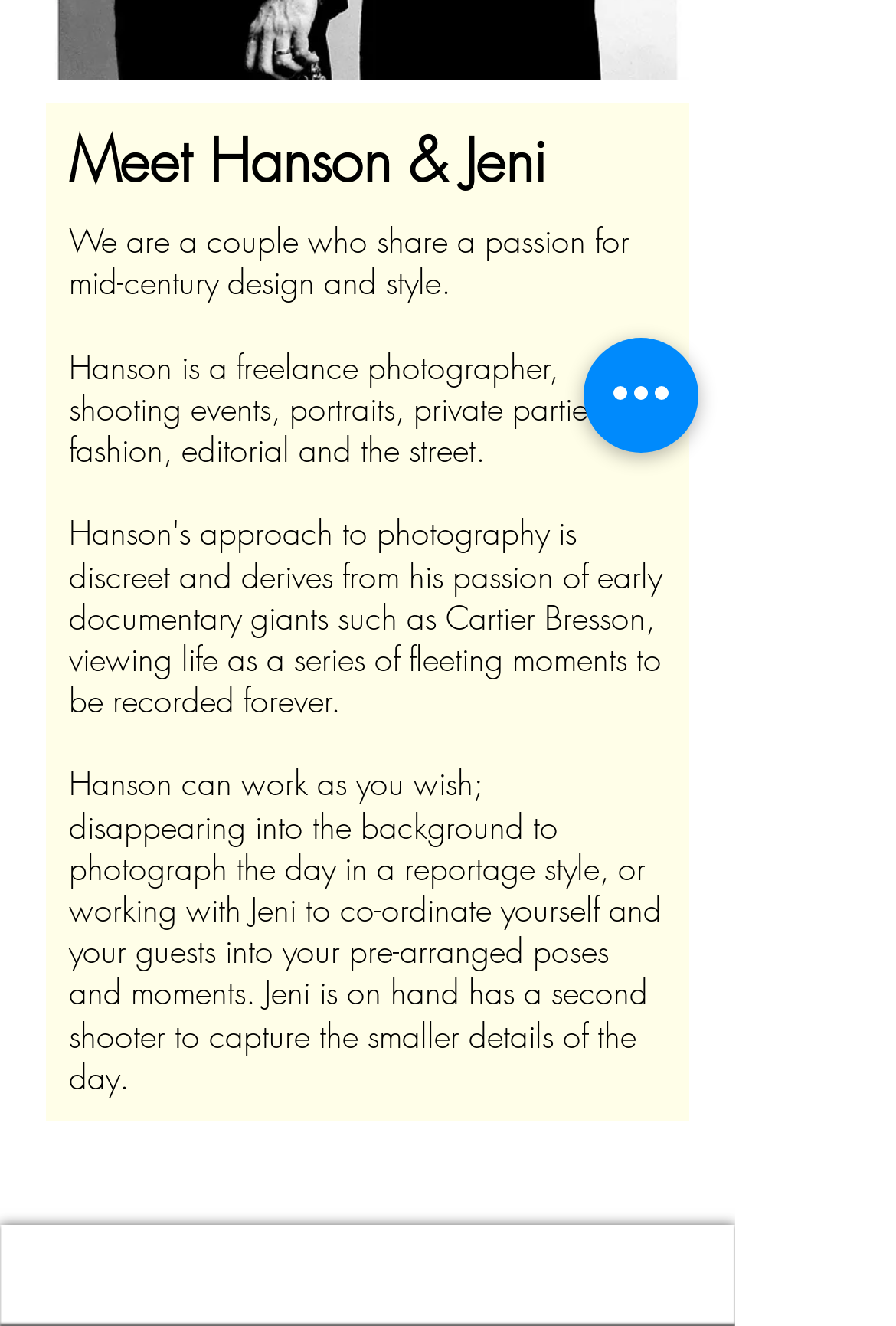Determine the bounding box for the UI element as described: "Wix.com". The coordinates should be represented as four float numbers between 0 and 1, formatted as [left, top, right, bottom].

[0.051, 0.951, 0.172, 0.979]